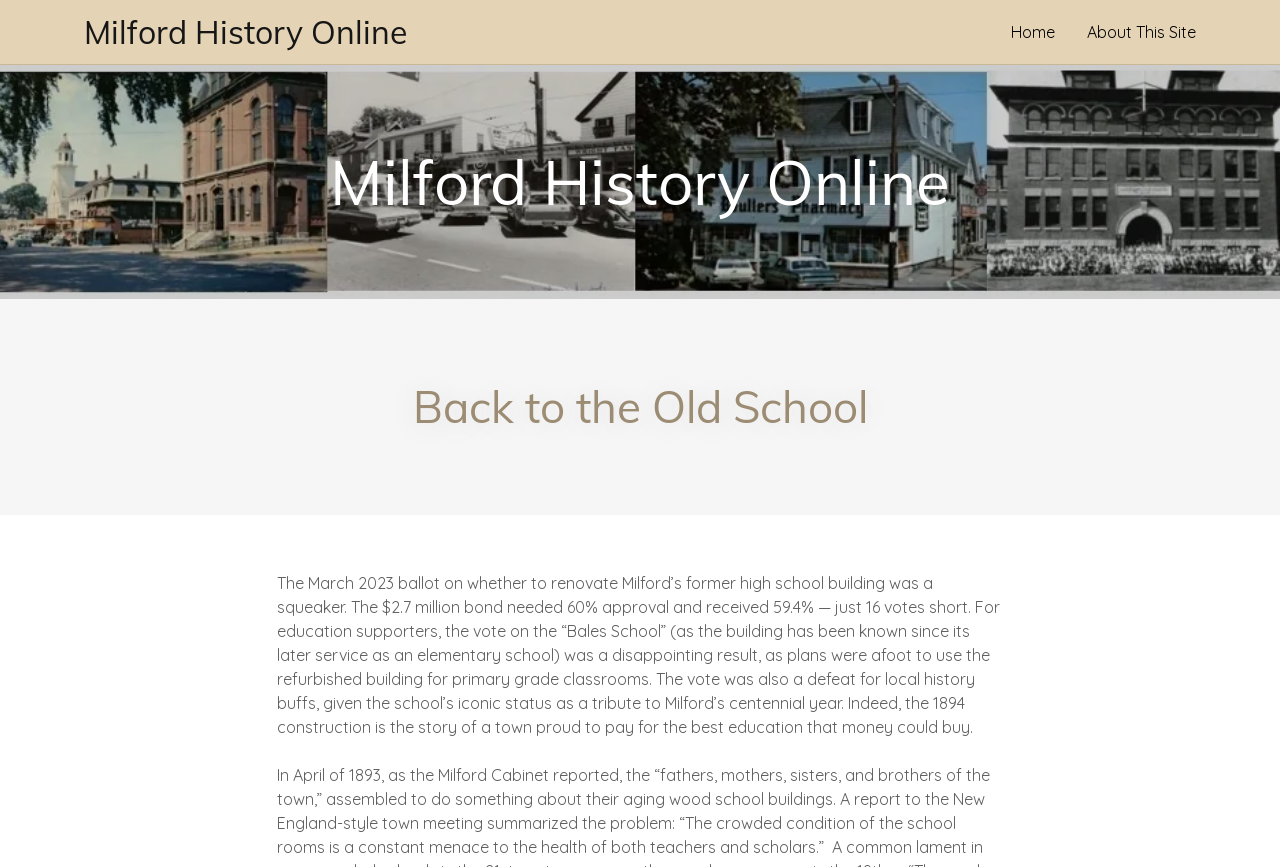Can you extract the headline from the webpage for me?

Milford History Online